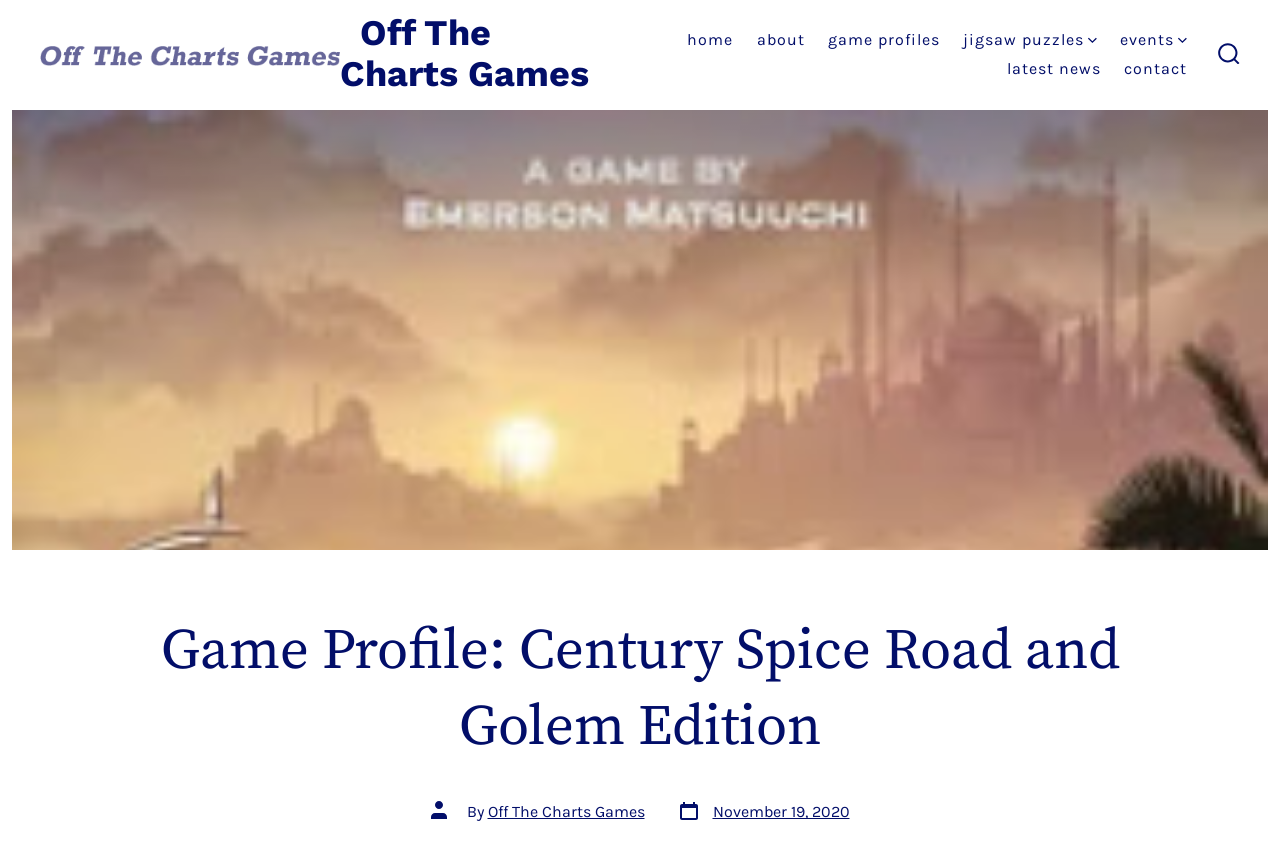What is the date of the post?
Please answer the question with as much detail and depth as you can.

I found the answer by looking at the section below the header, where it says 'Post date November 19, 2020'.